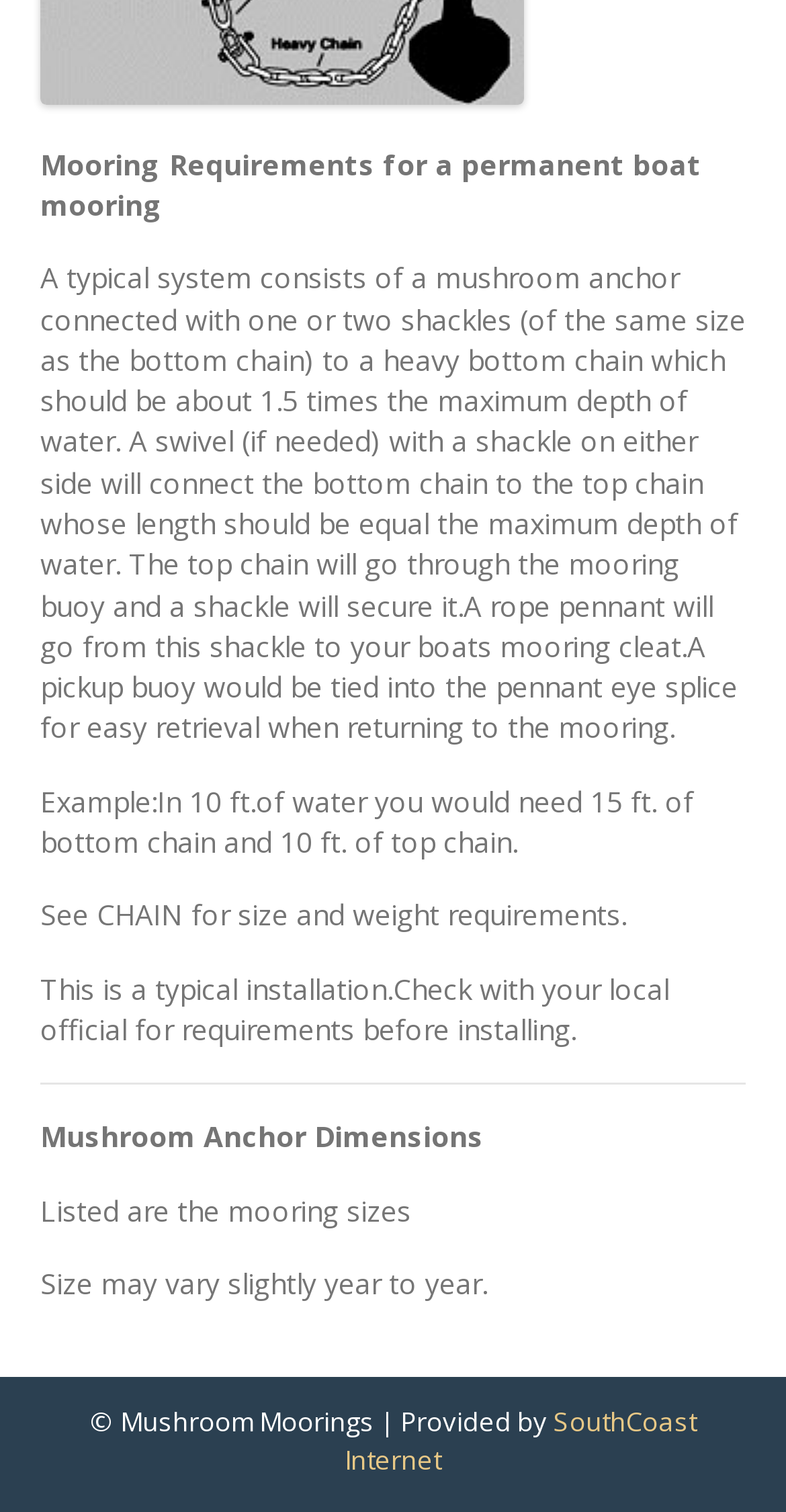Bounding box coordinates must be specified in the format (top-left x, top-left y, bottom-right x, bottom-right y). All values should be floating point numbers between 0 and 1. What are the bounding box coordinates of the UI element described as: SouthCoast Internet

[0.438, 0.928, 0.886, 0.977]